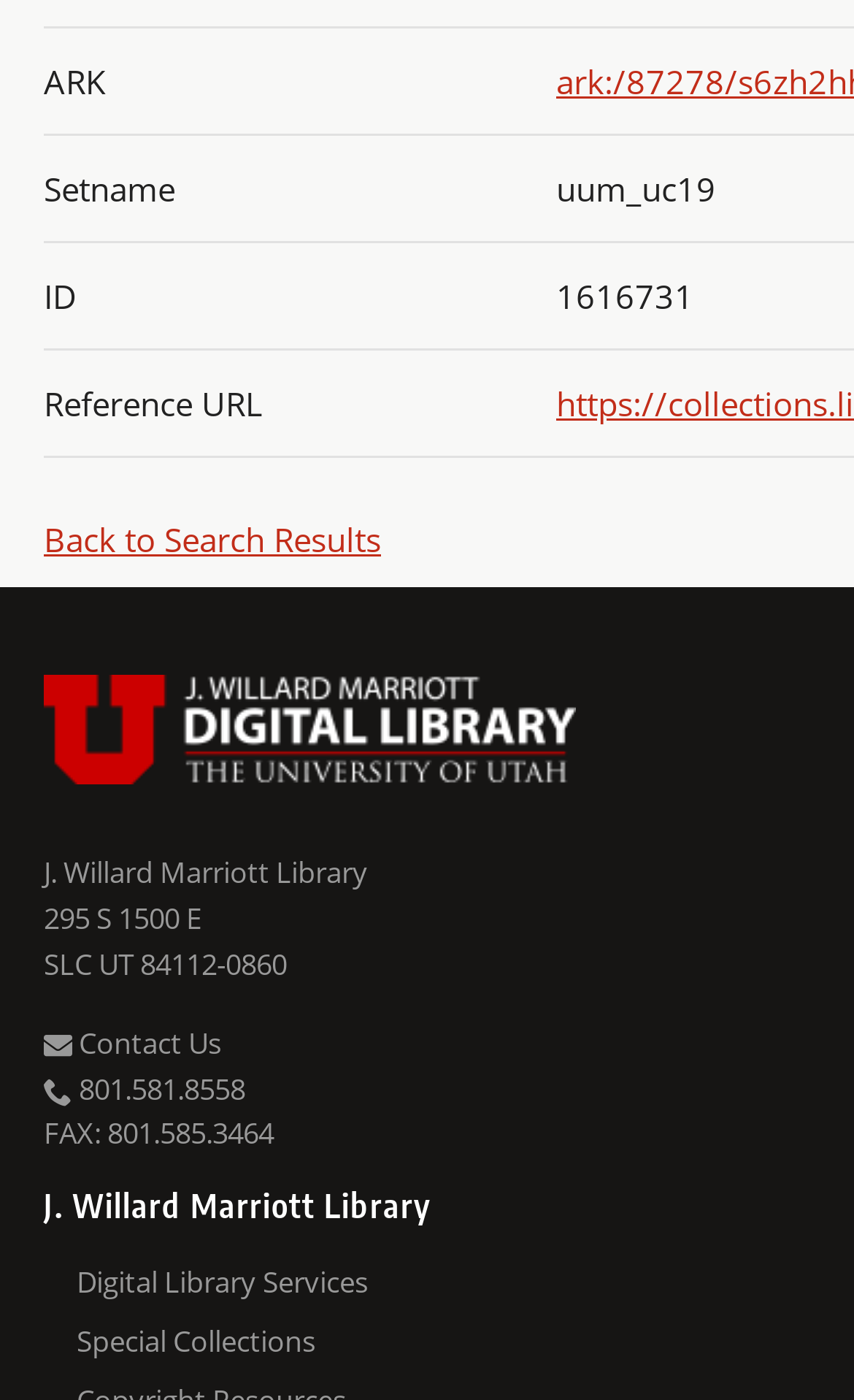What is the phone number of the J. Willard Marriott Library?
Using the visual information, reply with a single word or short phrase.

801.581.8558